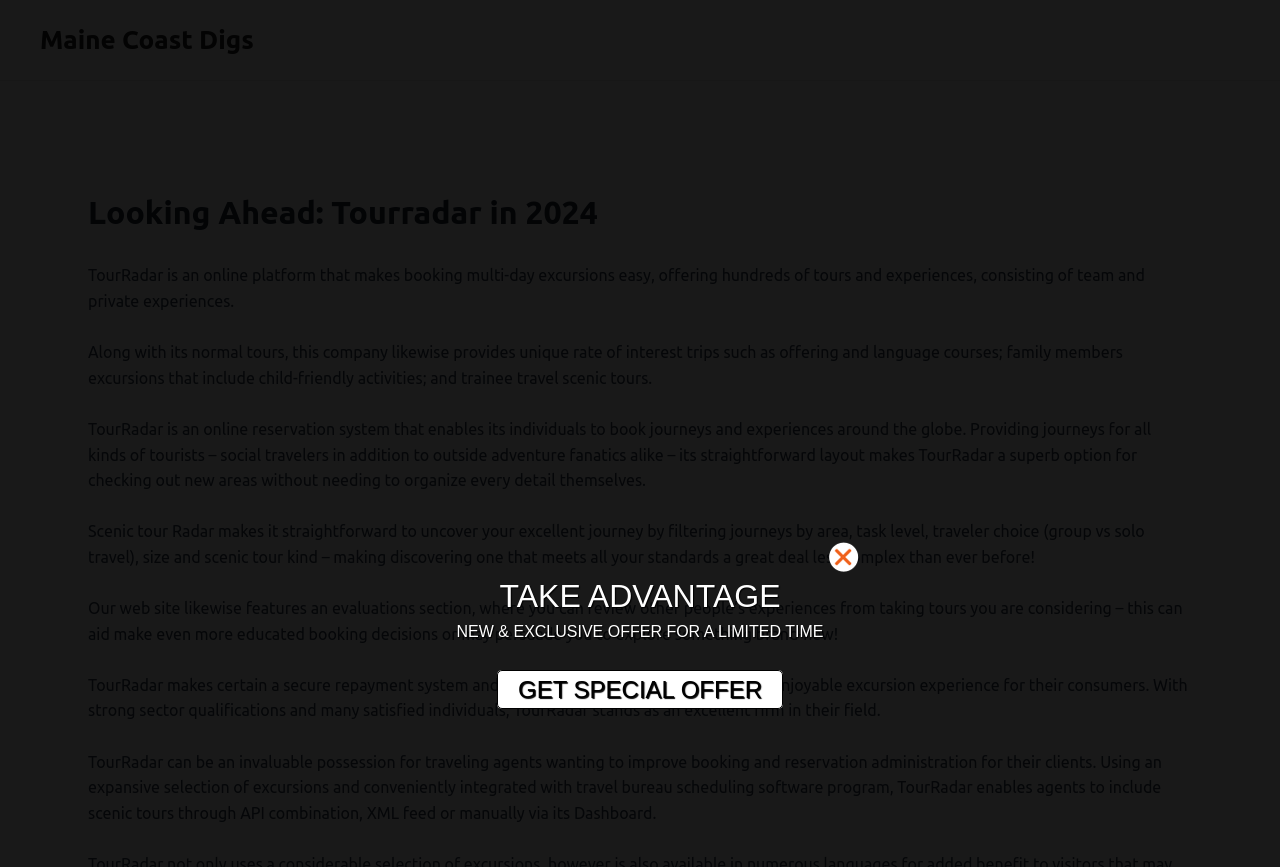Can you give a detailed response to the following question using the information from the image? What is the limited-time offer on the webpage?

The static text 'NEW & EXCLUSIVE OFFER FOR A LIMITED TIME' and the link 'GET SPECIAL OFFER' suggest that there is a limited-time special offer on the webpage.